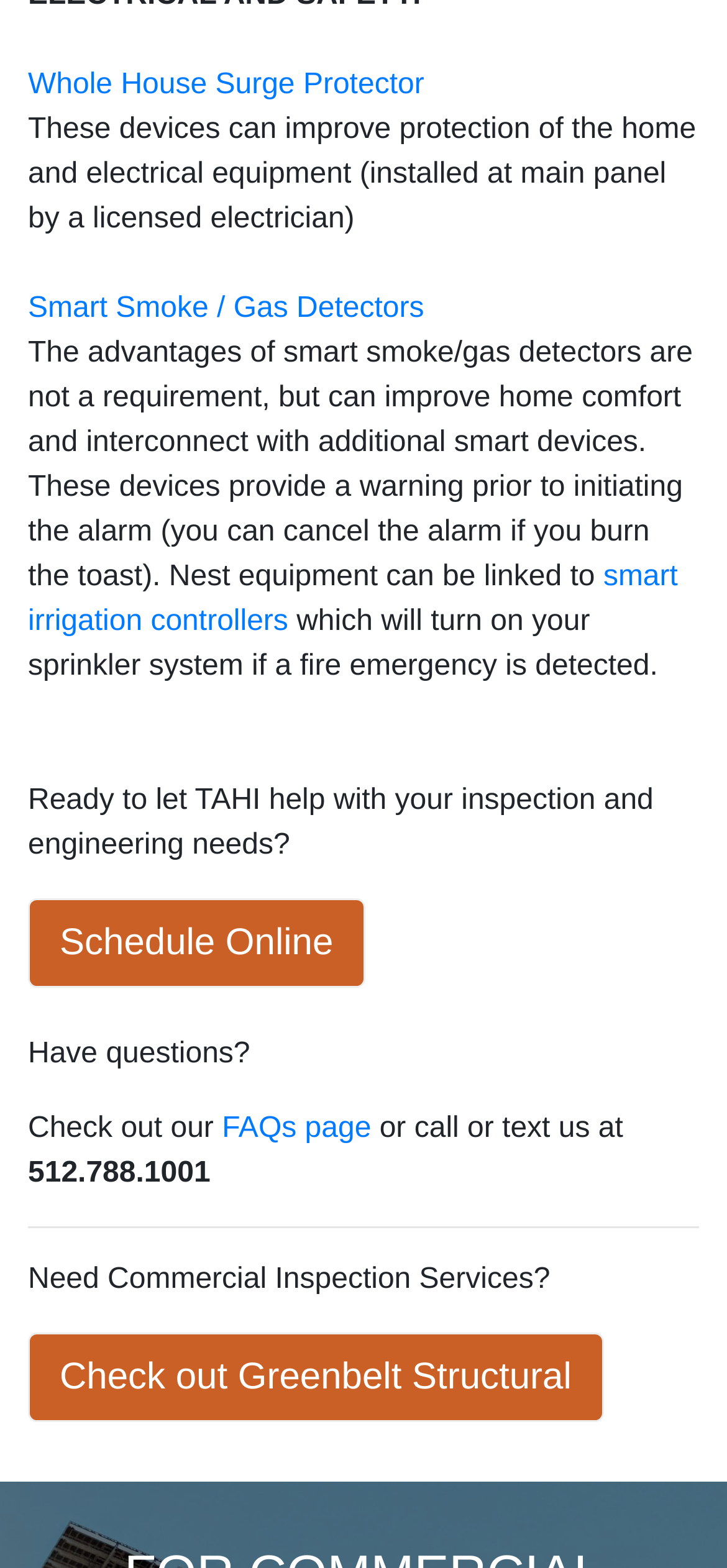What is the alternative for commercial inspection services?
Answer with a single word or phrase by referring to the visual content.

Greenbelt Structural